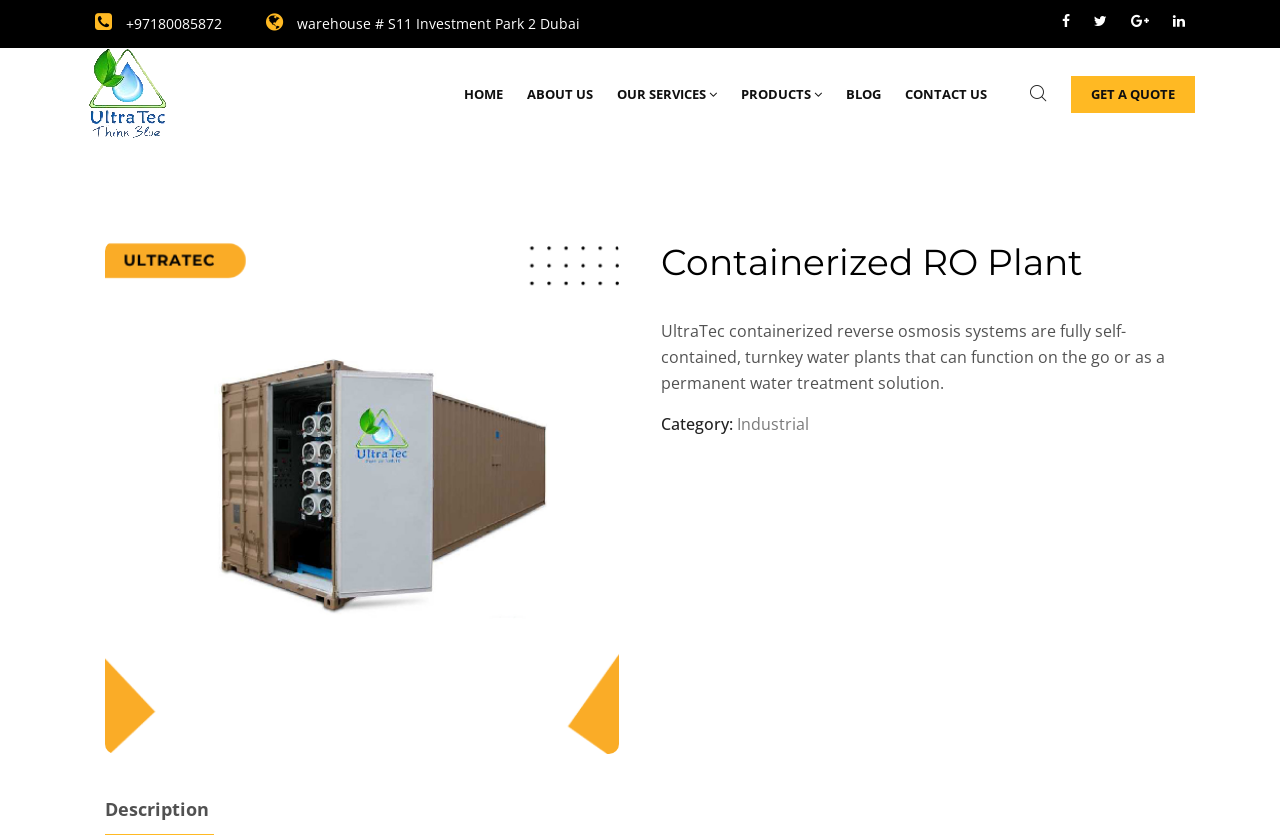Identify the bounding box coordinates of the area that should be clicked in order to complete the given instruction: "Call the phone number". The bounding box coordinates should be four float numbers between 0 and 1, i.e., [left, top, right, bottom].

[0.066, 0.017, 0.173, 0.04]